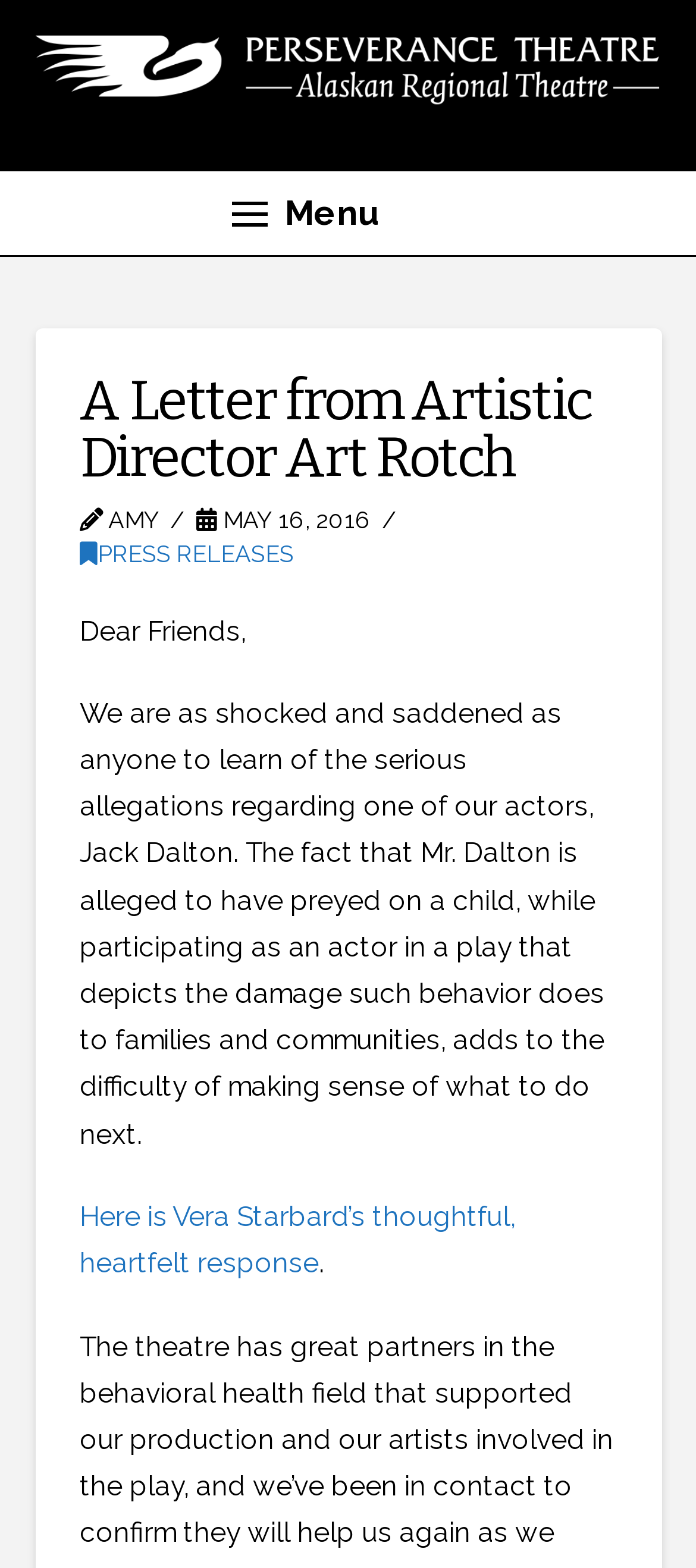Who is the author of the letter?
Based on the visual, give a brief answer using one word or a short phrase.

Art Rotch